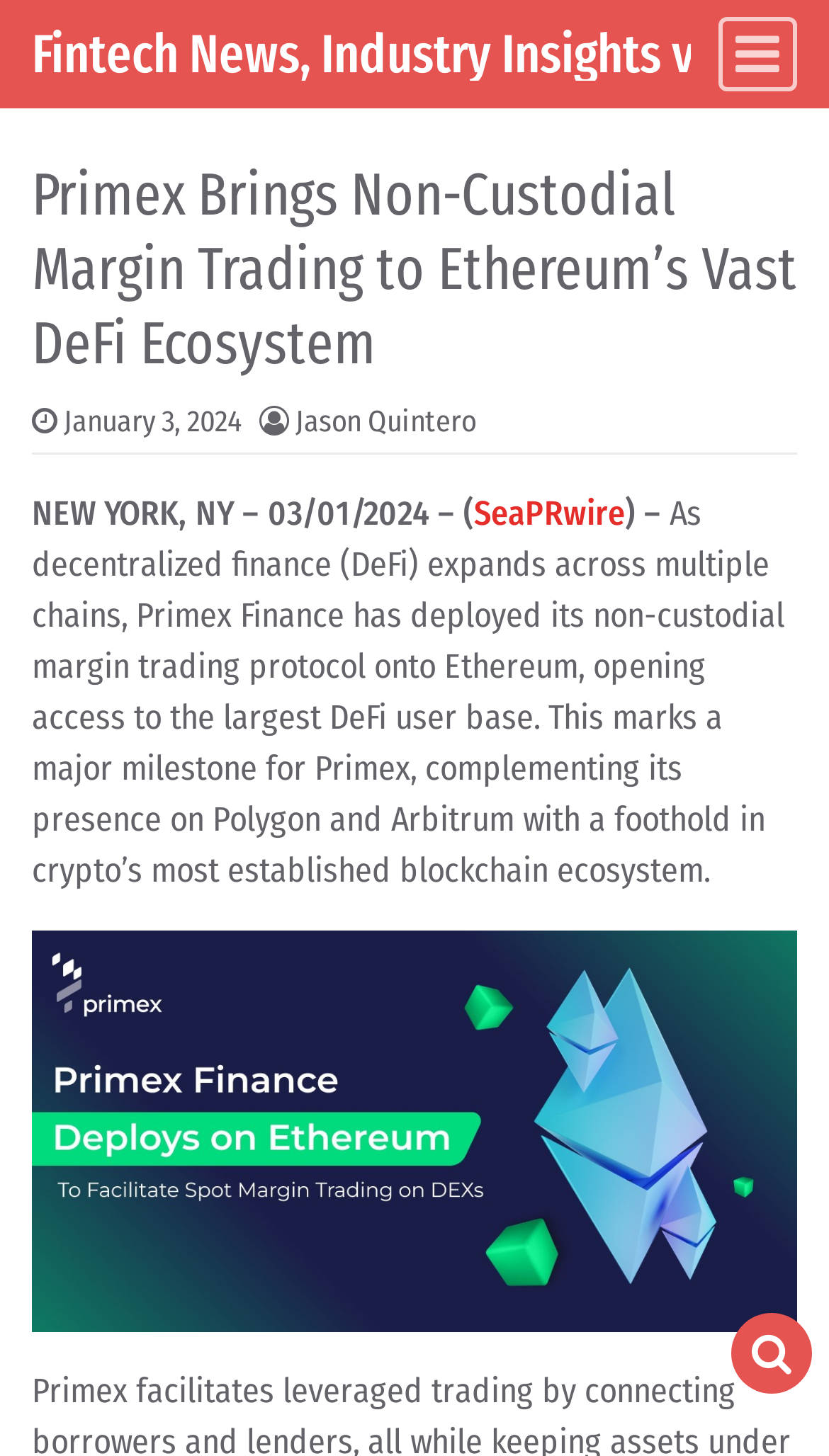Give a comprehensive overview of the webpage, including key elements.

The webpage is about an article titled "Primex Brings Non-Custodial Margin Trading to Ethereum’s Vast DeFi Ecosystem" from Fintech News, Industry Insights via SeaPRwire. At the top-left corner, there is a "Skip to content" link. Below it, there is a main navigation bar that spans the entire width of the page, containing a "Toggle navigation" button on the right side and an "Open pop up search form" button further to the right.

The main content area is headed by a large header section that occupies most of the page width. It contains the article title, followed by the date "January 3, 2024" and the author's name "Jason Quintero" on the same line. Below the title, there is a paragraph of text that starts with "NEW YORK, NY – 03/01/2024 –" and continues to describe the deployment of Primex Finance's non-custodial margin trading protocol onto Ethereum.

To the right of the text, there is a link to "SeaPRwire". The text continues to explain the significance of this deployment, mentioning that it marks a major milestone for Primex. Below the text, there is a large image that occupies most of the page width.